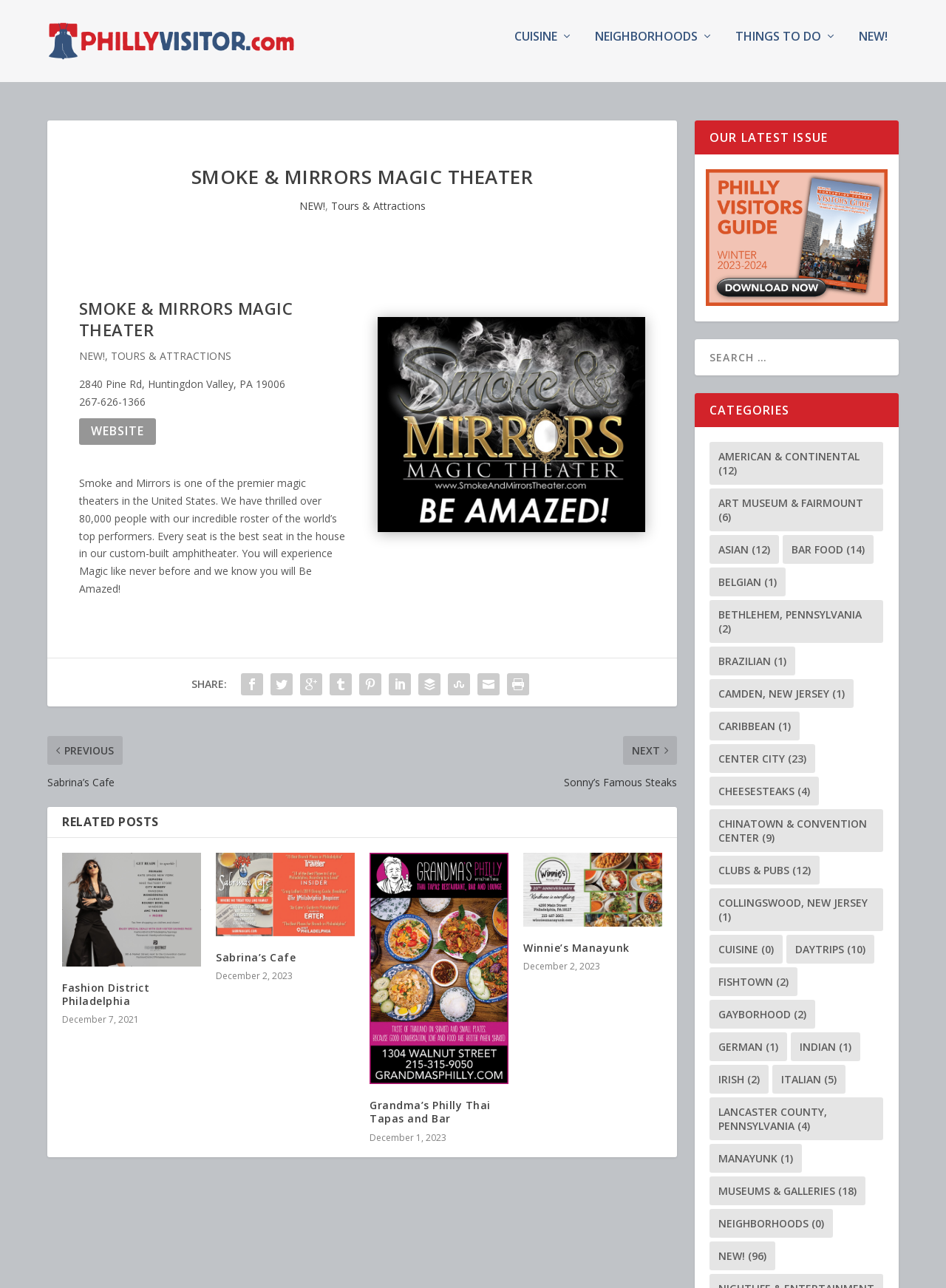Find the bounding box coordinates of the element's region that should be clicked in order to follow the given instruction: "Read about Fashion District Philadelphia". The coordinates should consist of four float numbers between 0 and 1, i.e., [left, top, right, bottom].

[0.066, 0.654, 0.212, 0.743]